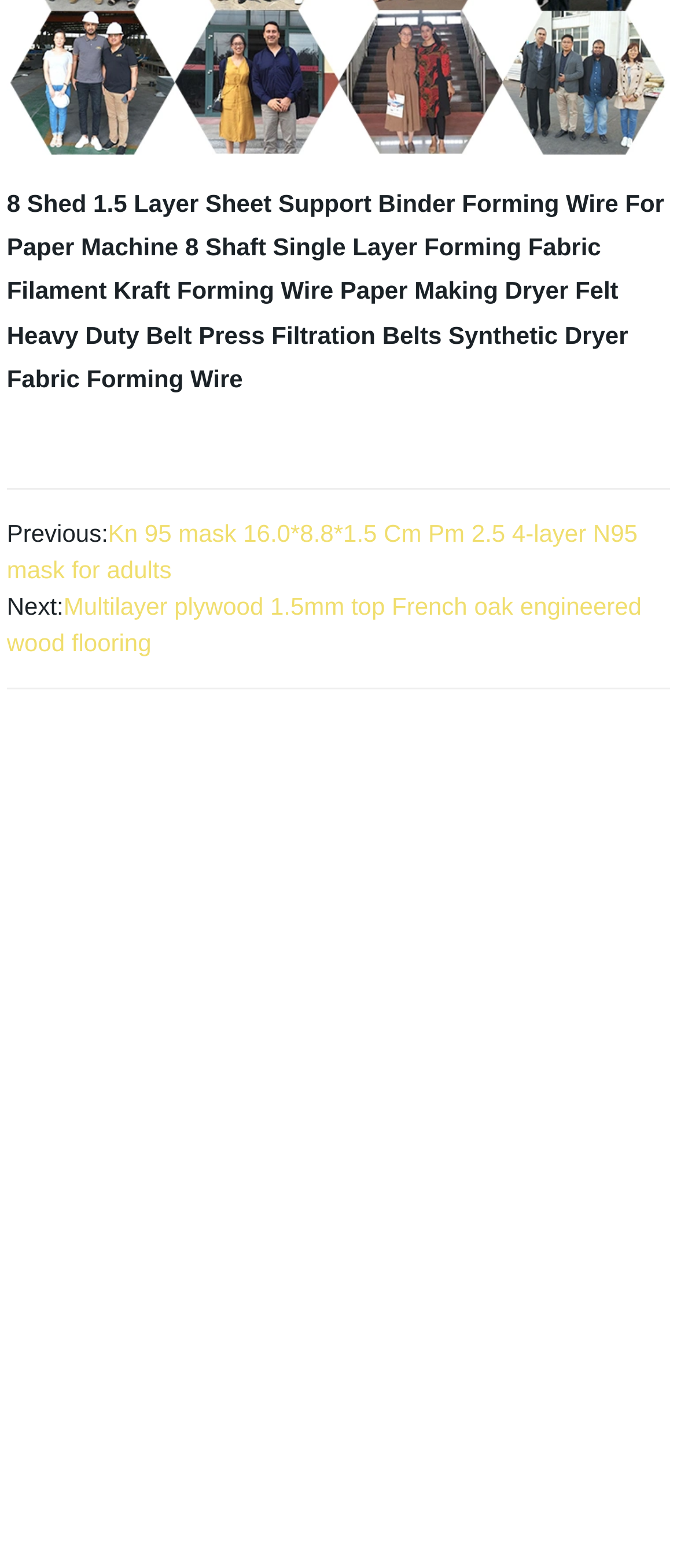Pinpoint the bounding box coordinates for the area that should be clicked to perform the following instruction: "go to previous page".

[0.411, 0.624, 0.472, 0.642]